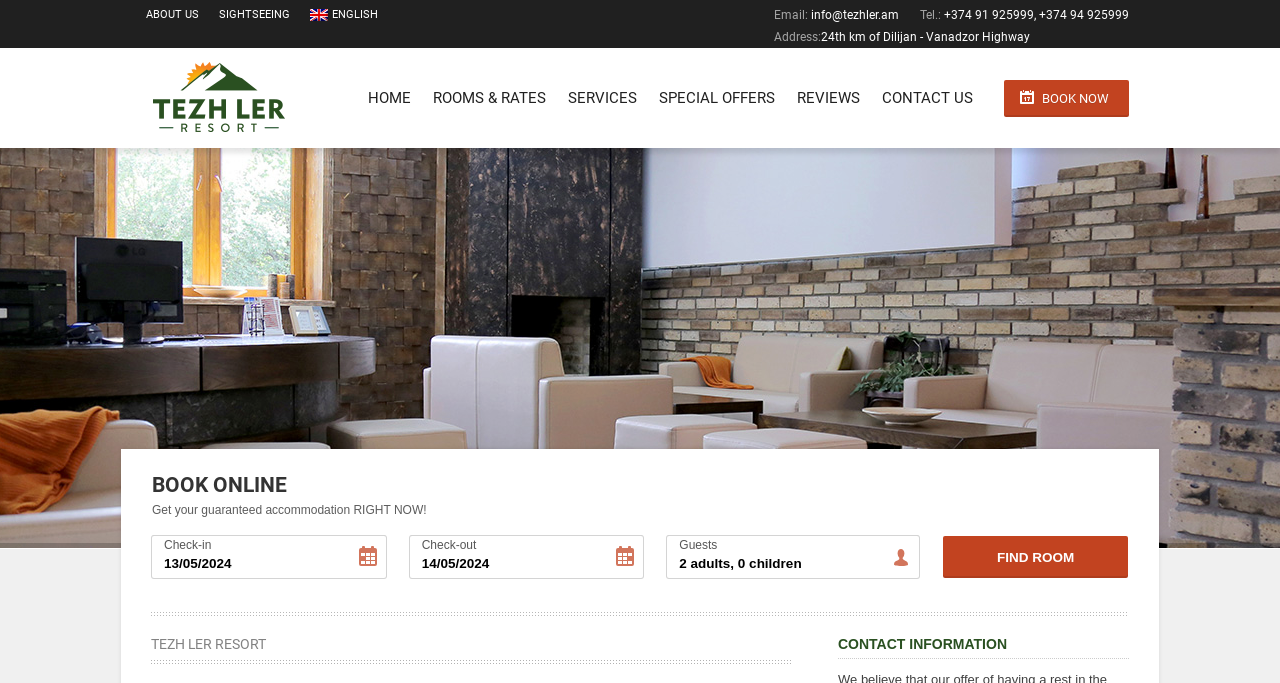How many links are in the top navigation bar?
Identify the answer in the screenshot and reply with a single word or phrase.

7